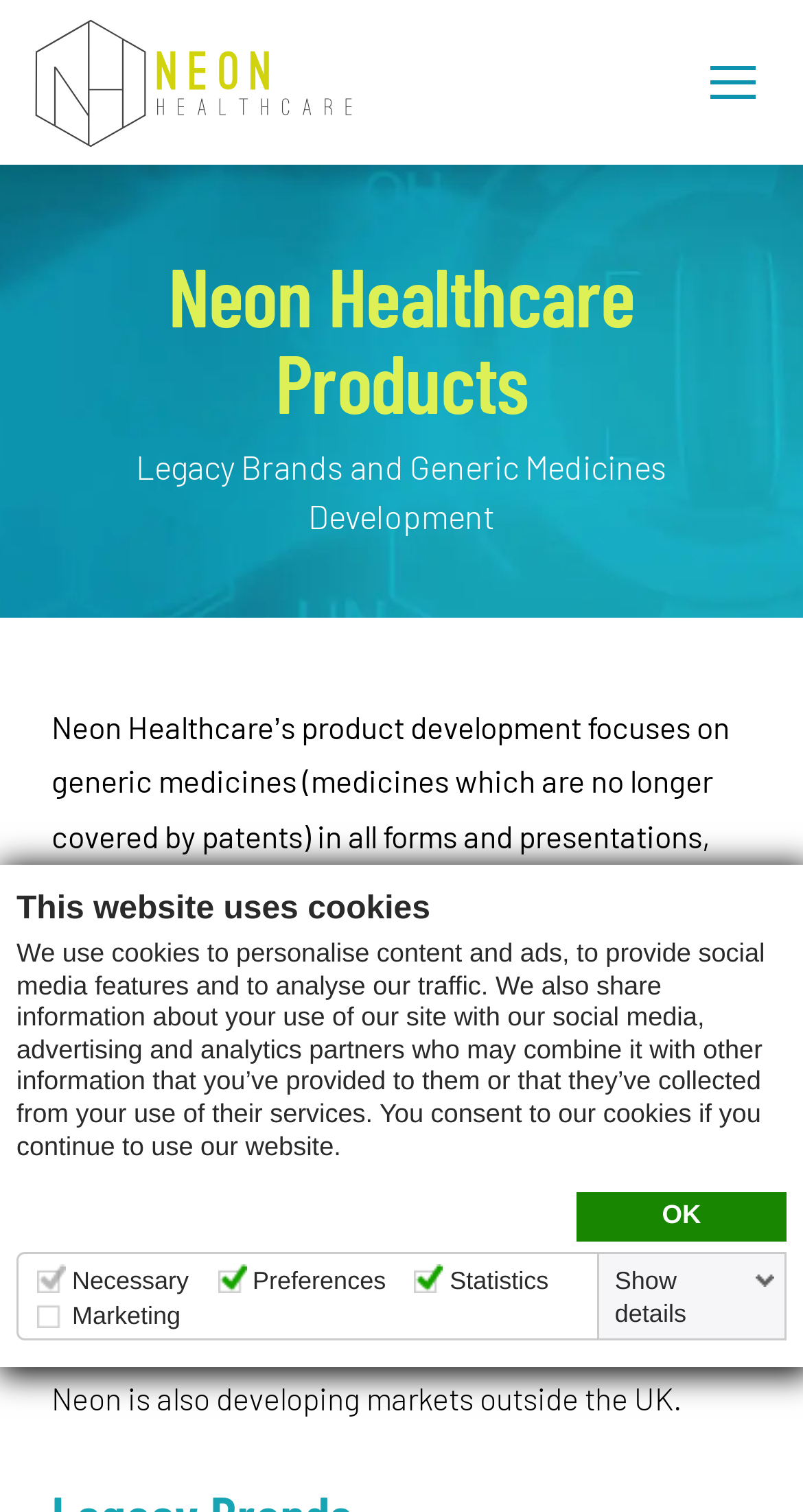Identify the text that serves as the heading for the webpage and generate it.

Neon Healthcare Products